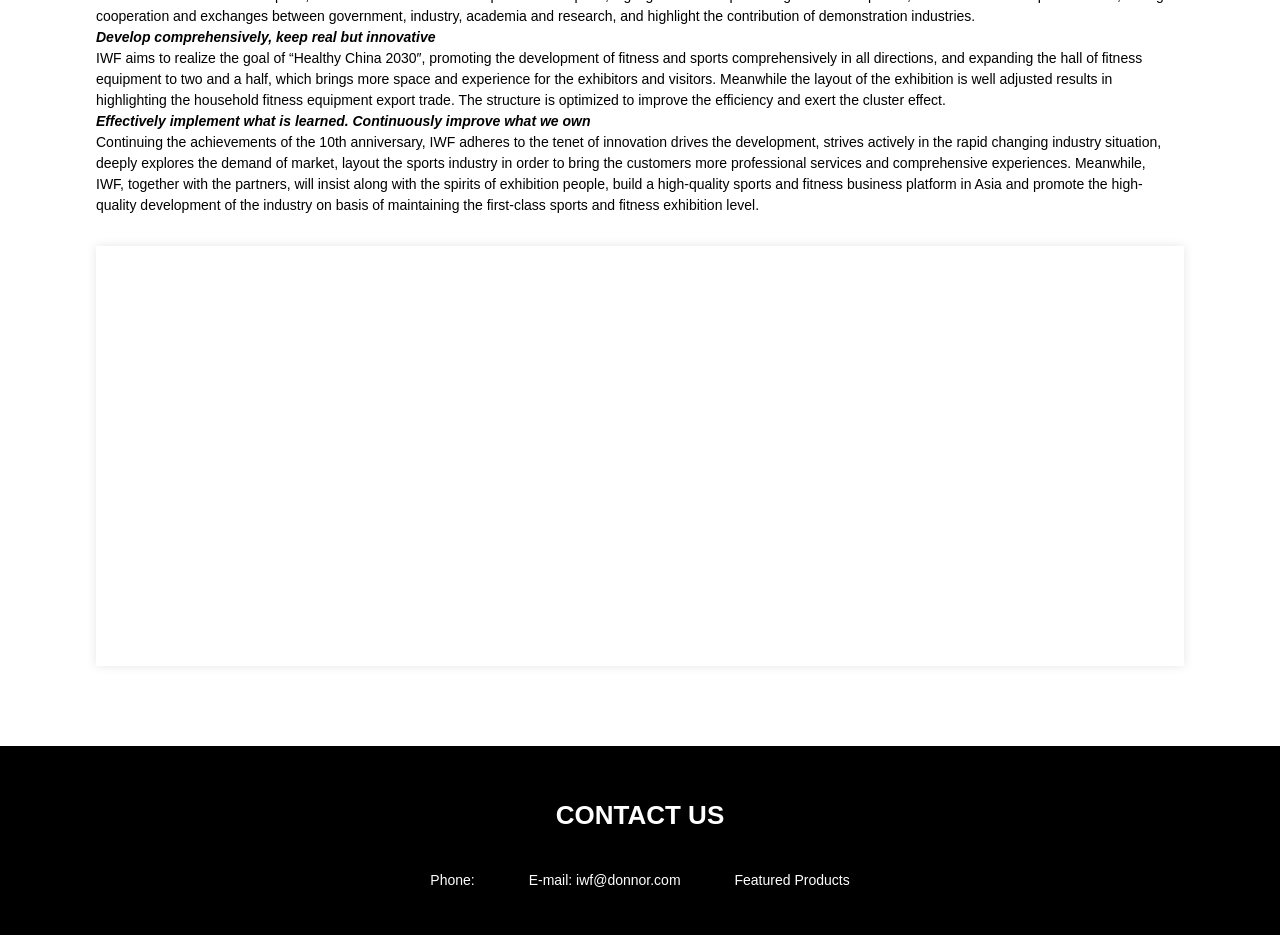Predict the bounding box of the UI element that fits this description: "iwf@donnor.com".

[0.45, 0.933, 0.532, 0.95]